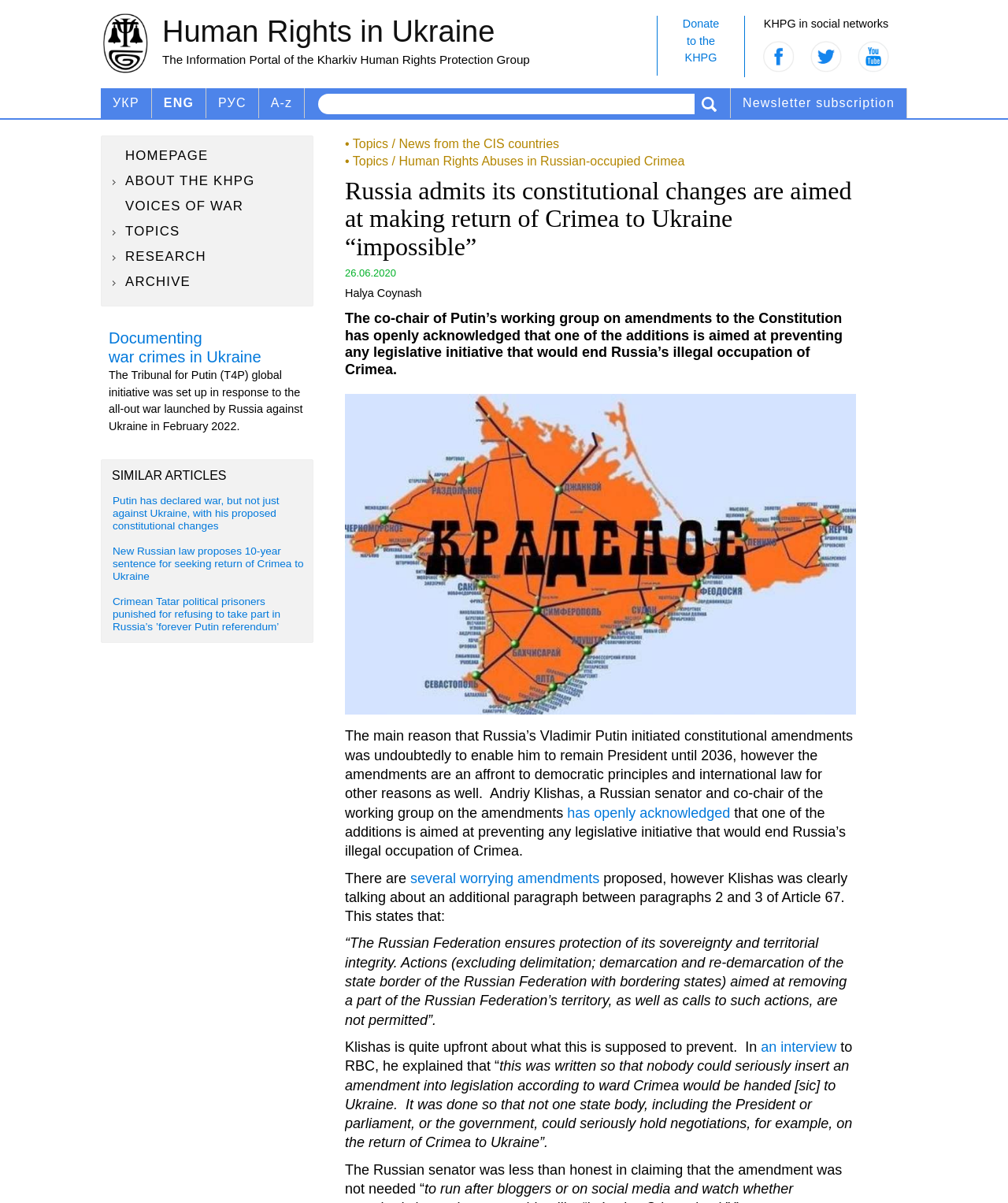Identify the bounding box for the UI element that is described as follows: "Newsletter subscription".

[0.725, 0.073, 0.899, 0.098]